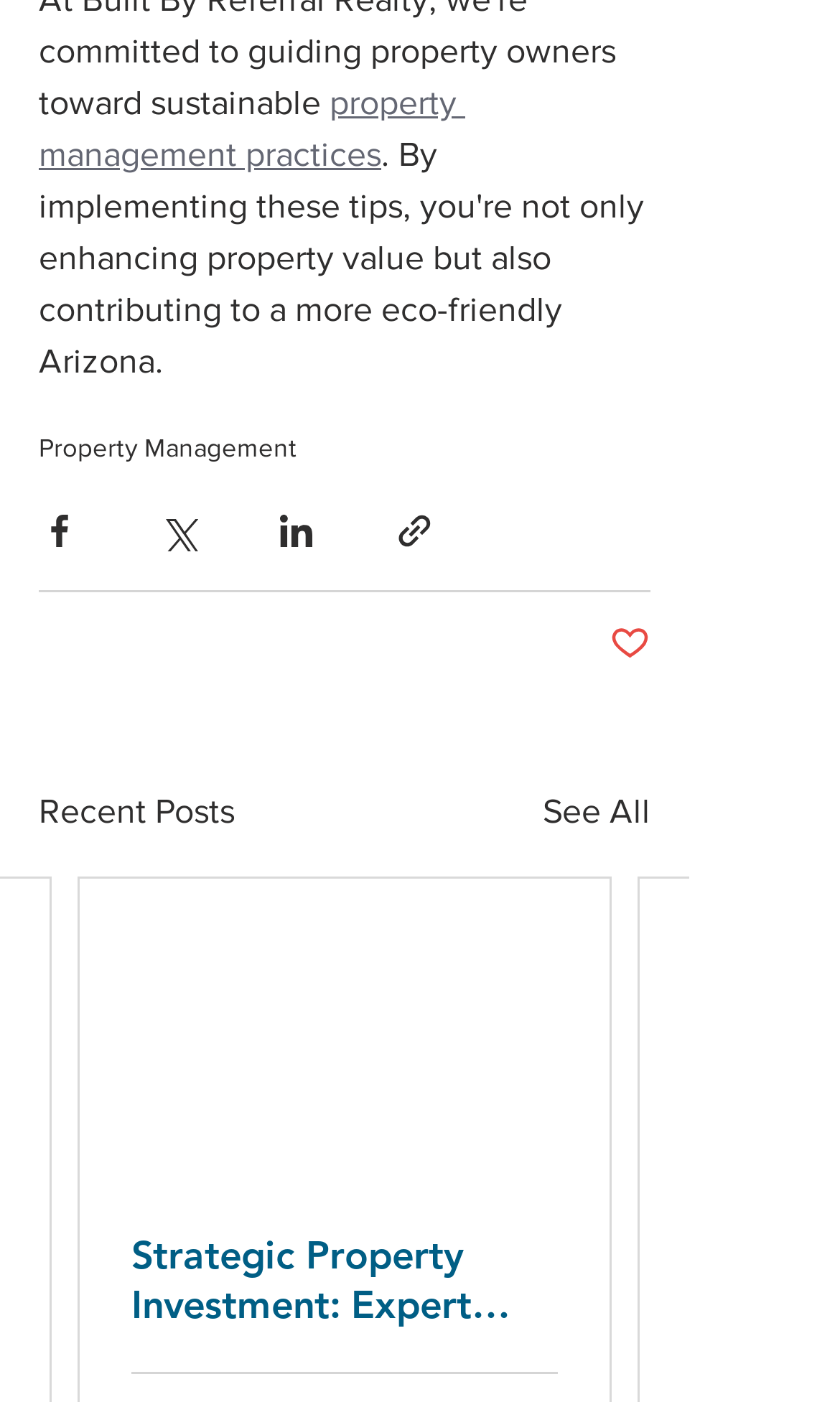Locate the bounding box coordinates of the element I should click to achieve the following instruction: "Share via Facebook".

[0.046, 0.365, 0.095, 0.394]